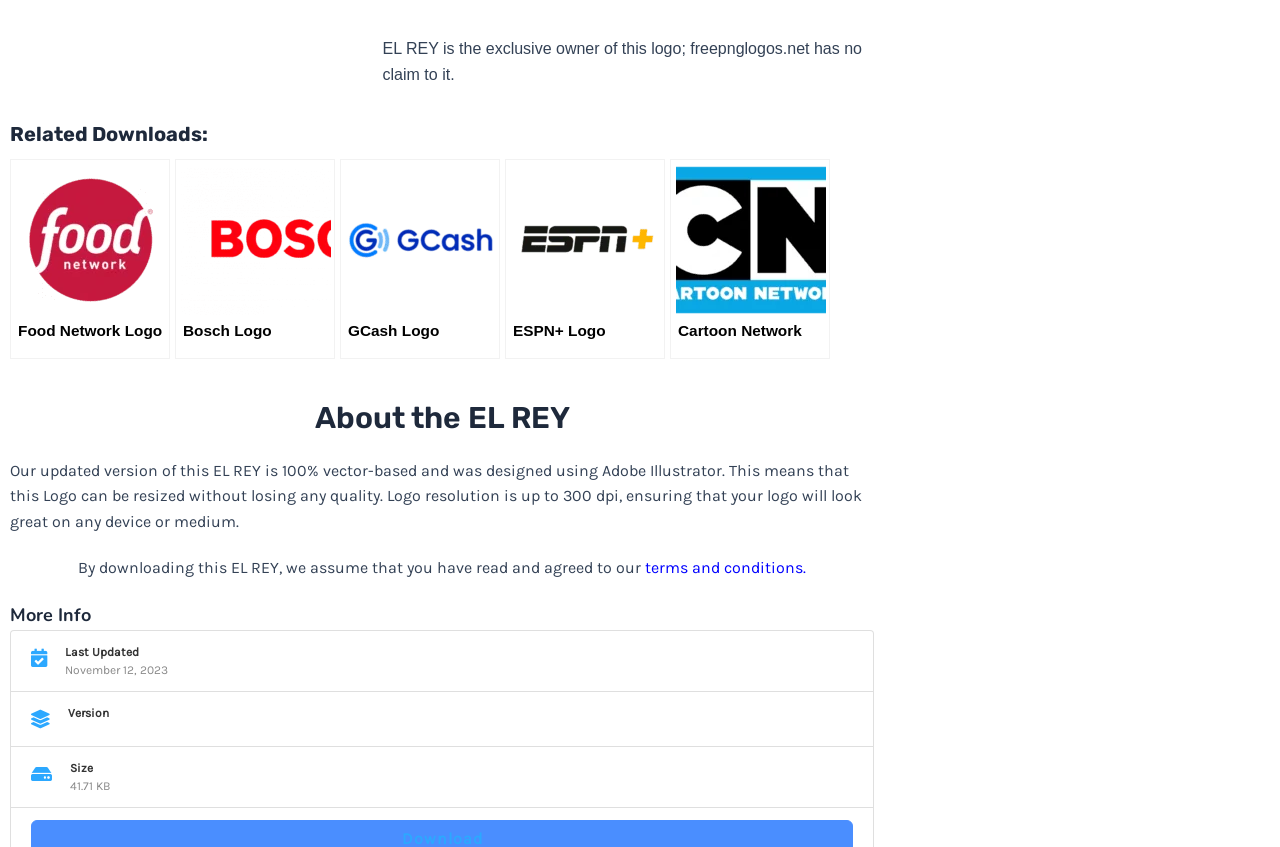Find the bounding box coordinates for the element that must be clicked to complete the instruction: "Read more about Acura". The coordinates should be four float numbers between 0 and 1, indicated as [left, top, right, bottom].

[0.713, 0.57, 0.813, 0.591]